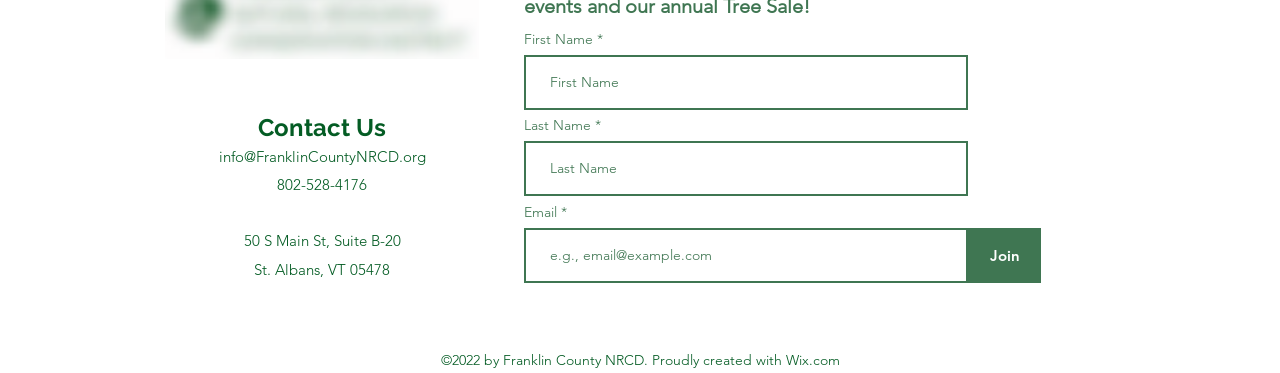What is the purpose of the form?
From the image, respond using a single word or phrase.

To join